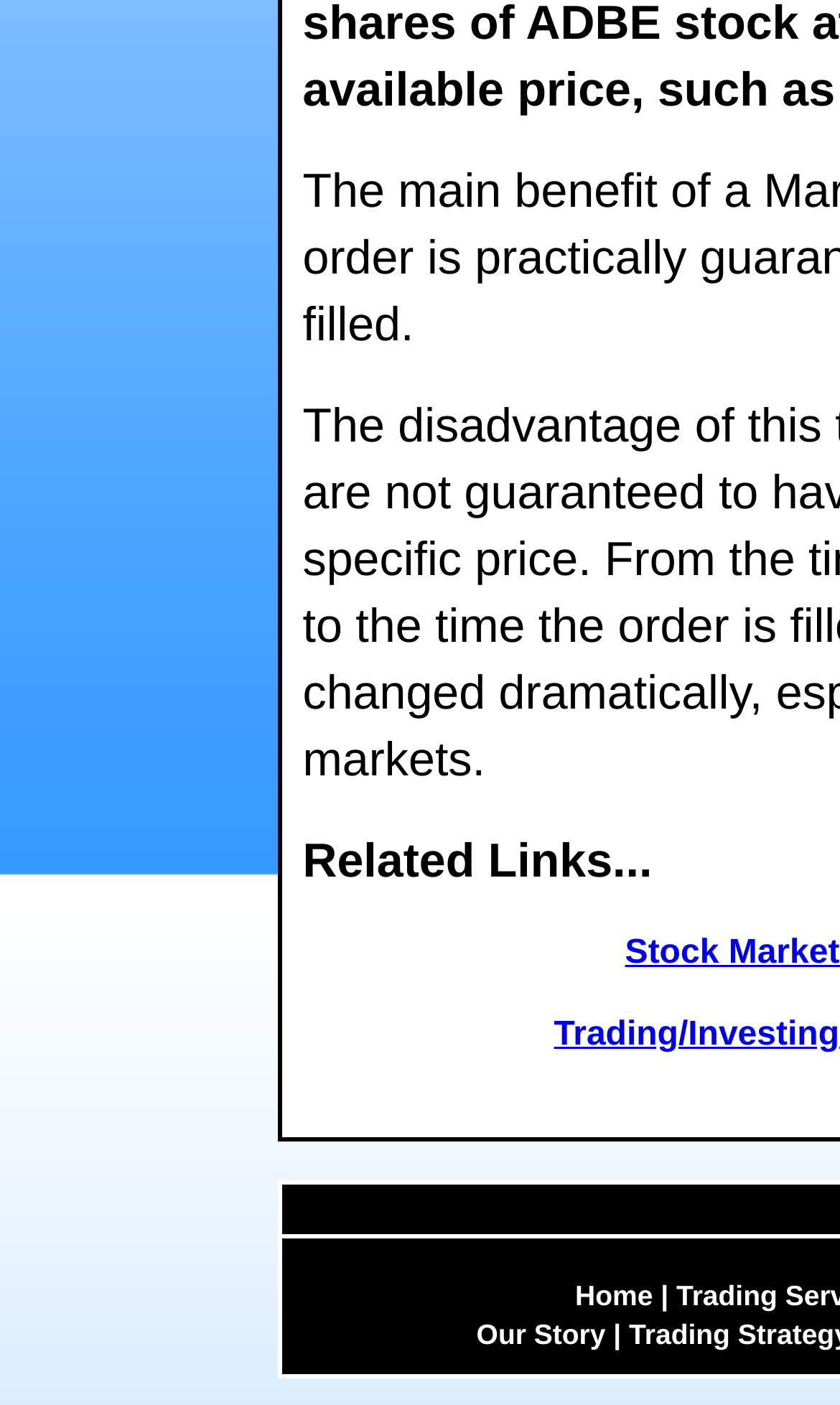Using the description: "Home", determine the UI element's bounding box coordinates. Ensure the coordinates are in the format of four float numbers between 0 and 1, i.e., [left, top, right, bottom].

[0.685, 0.909, 0.777, 0.935]